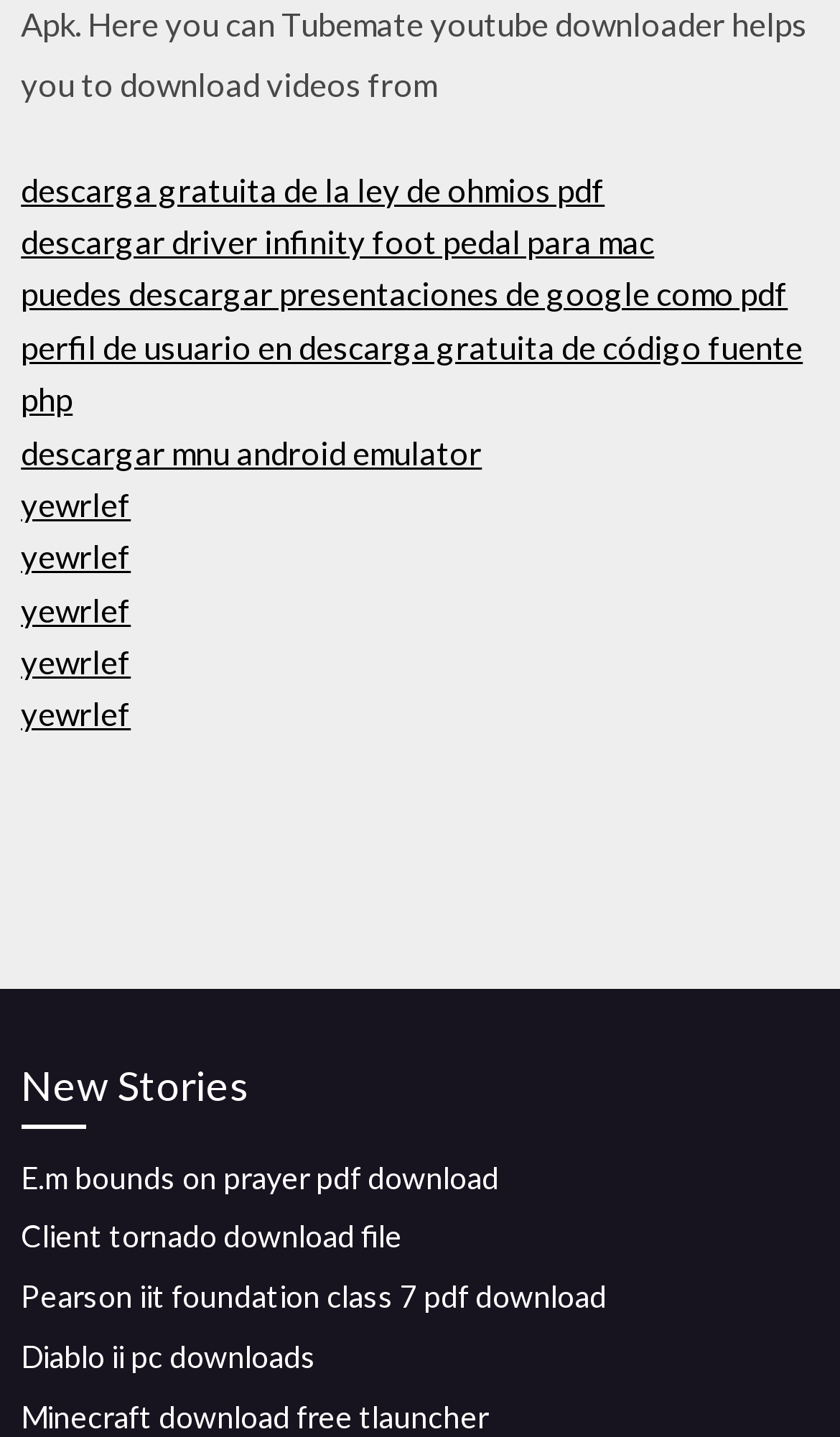Identify the bounding box for the described UI element. Provide the coordinates in (top-left x, top-left y, bottom-right x, bottom-right y) format with values ranging from 0 to 1: yewrlef

[0.025, 0.374, 0.156, 0.401]